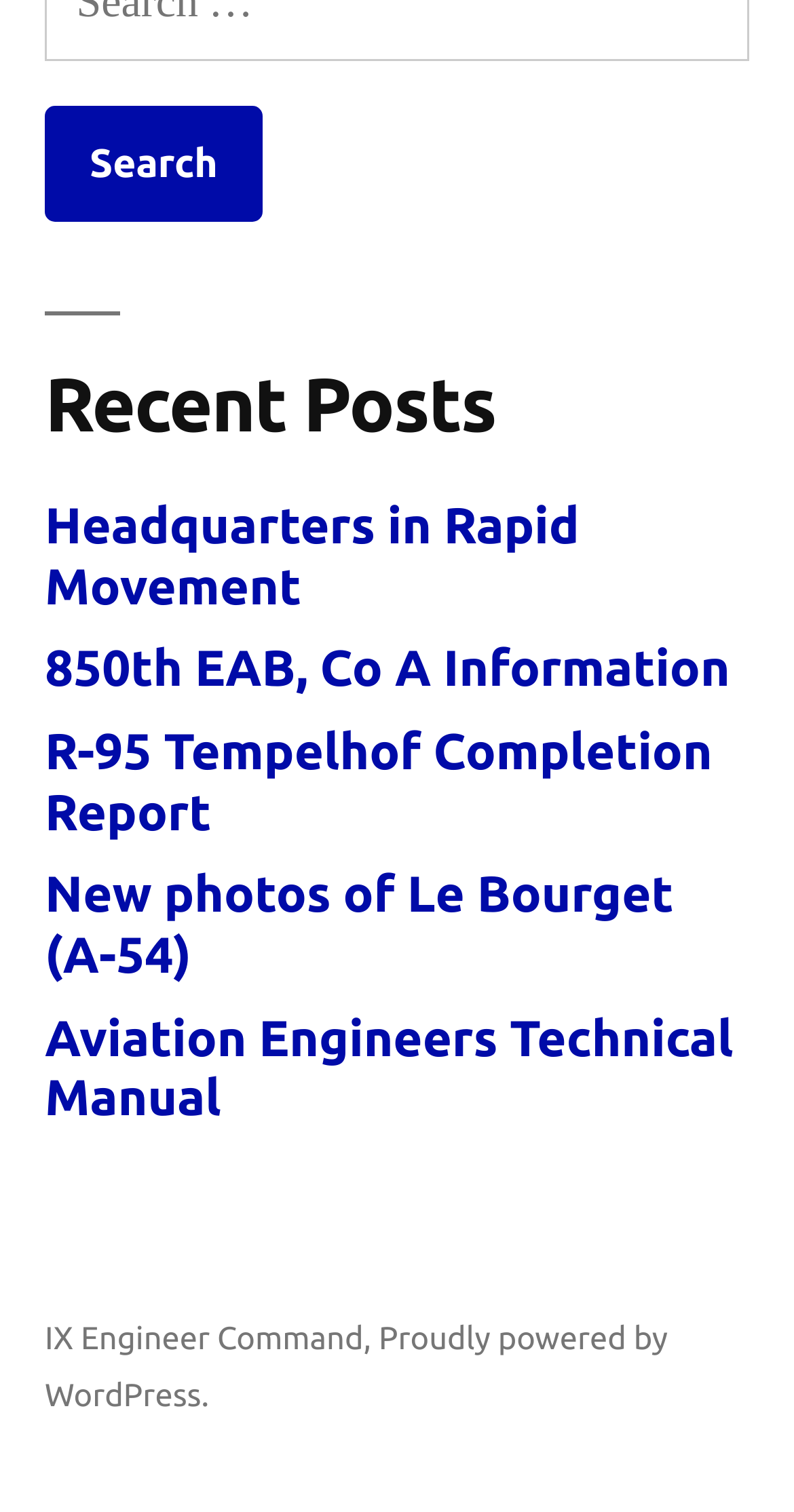How many links are under 'Recent Posts'?
From the screenshot, provide a brief answer in one word or phrase.

5